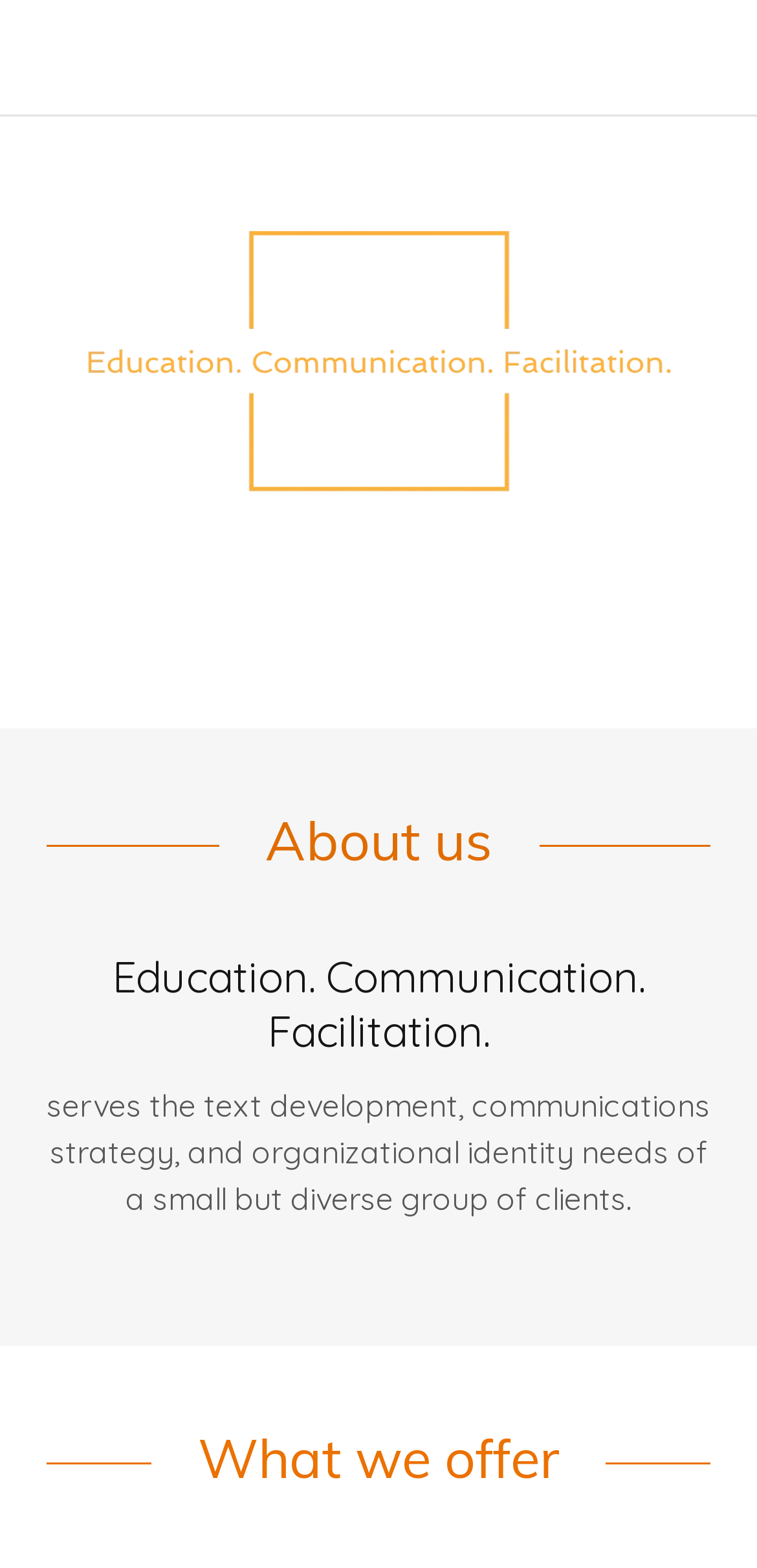Answer the question below with a single word or a brief phrase: 
What is the purpose of the link with a popup menu?

Navigation